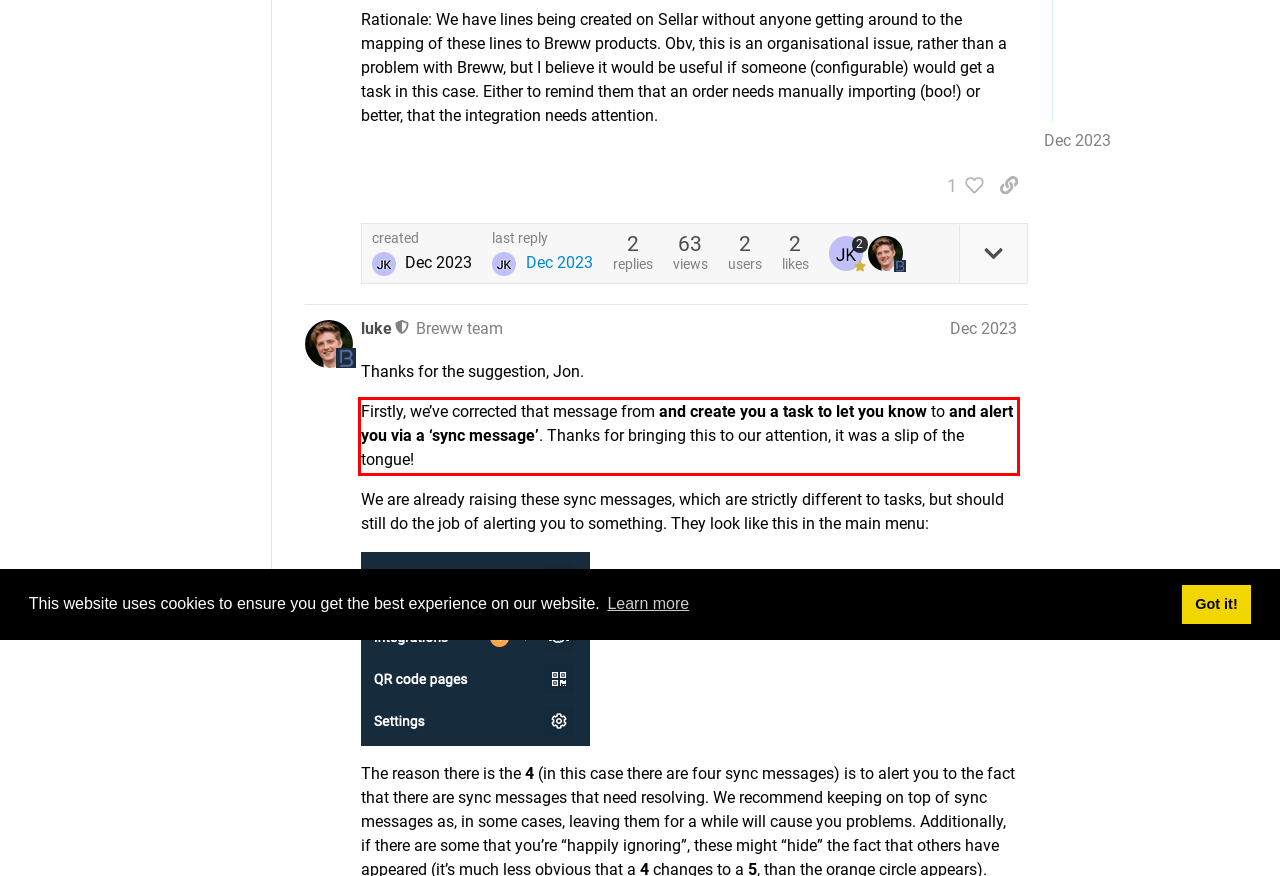Using the provided screenshot of a webpage, recognize the text inside the red rectangle bounding box by performing OCR.

Firstly, we’ve corrected that message from and create you a task to let you know to and alert you via a ‘sync message’. Thanks for bringing this to our attention, it was a slip of the tongue!